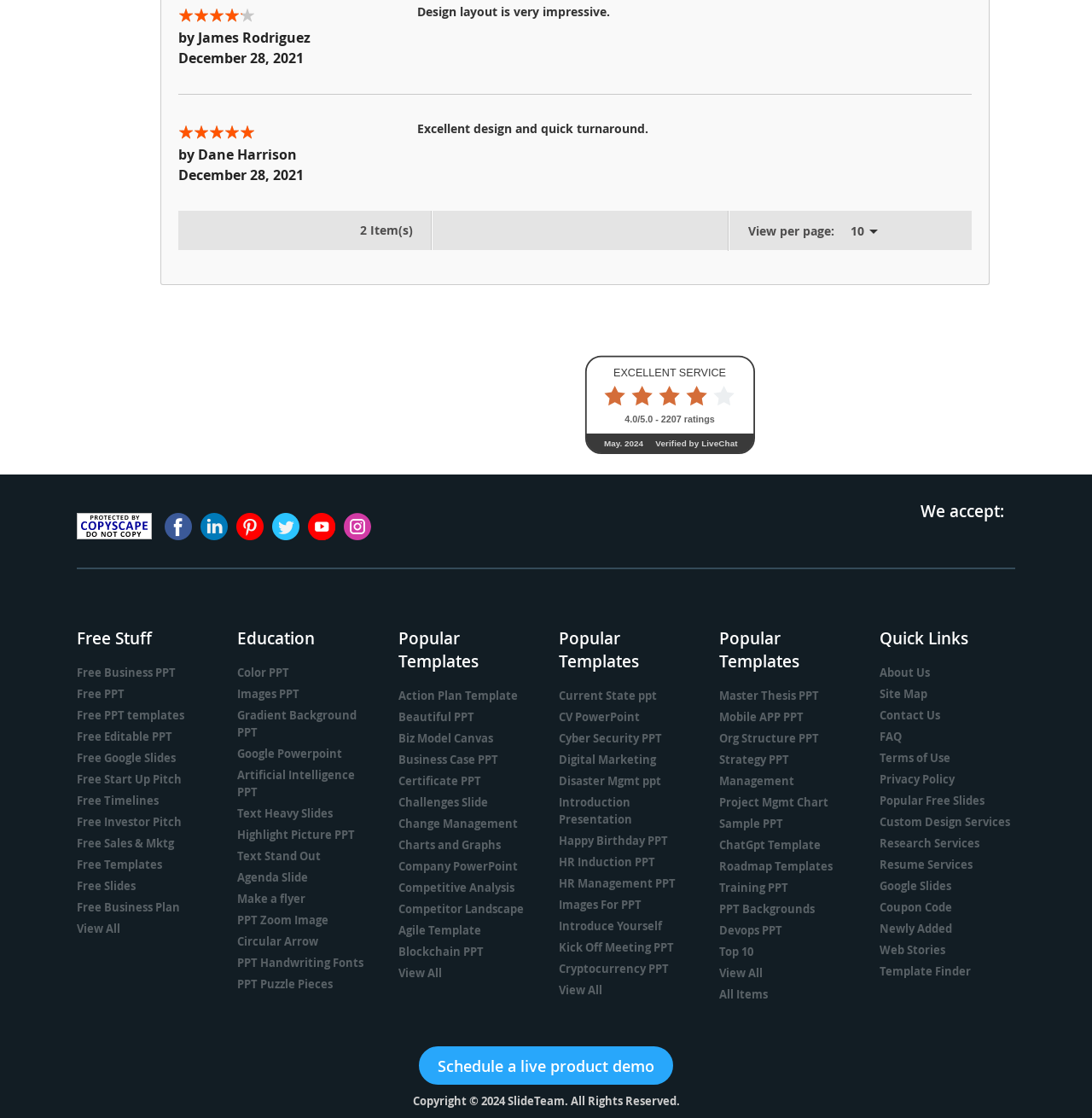Identify the bounding box coordinates of the area that should be clicked in order to complete the given instruction: "View customer reviews". The bounding box coordinates should be four float numbers between 0 and 1, i.e., [left, top, right, bottom].

[0.294, 0.356, 0.528, 0.379]